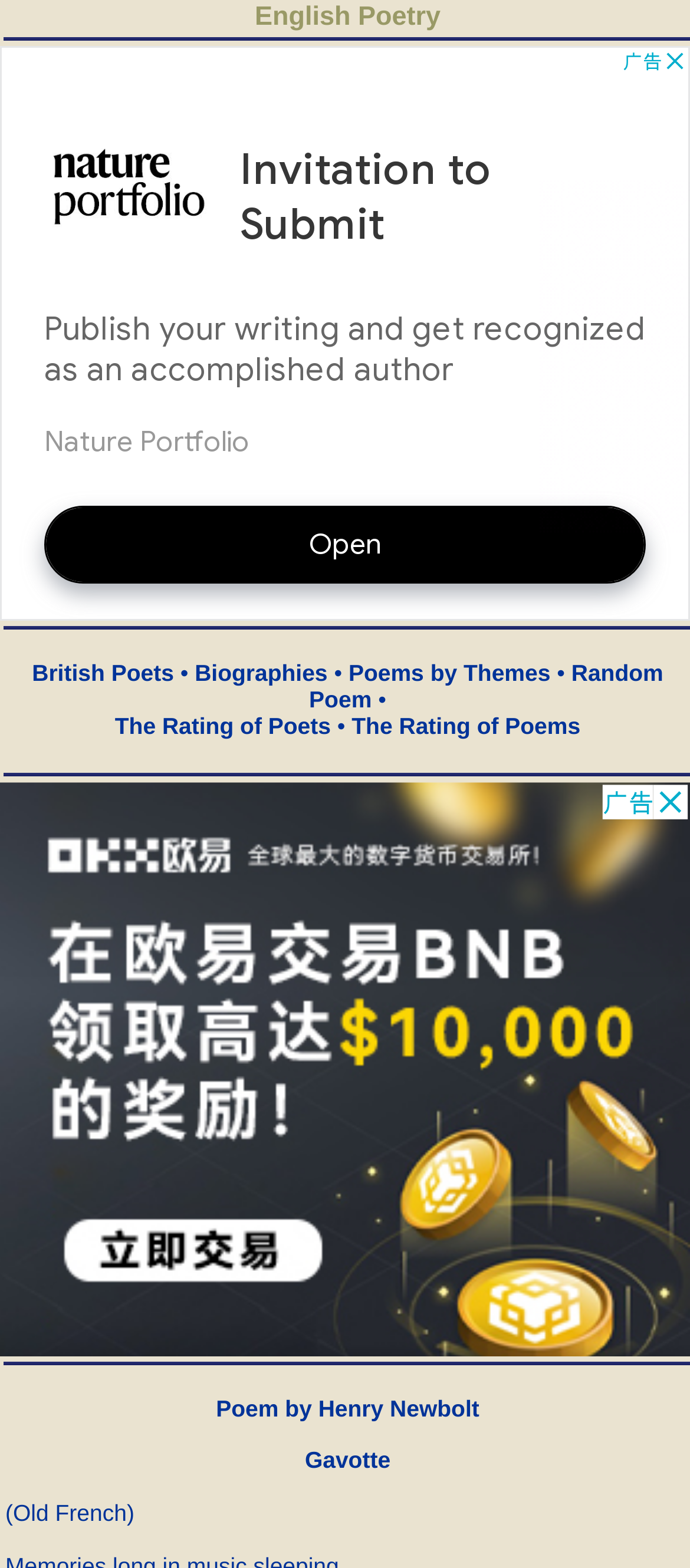Please provide a brief answer to the question using only one word or phrase: 
How many links are on the top section?

6